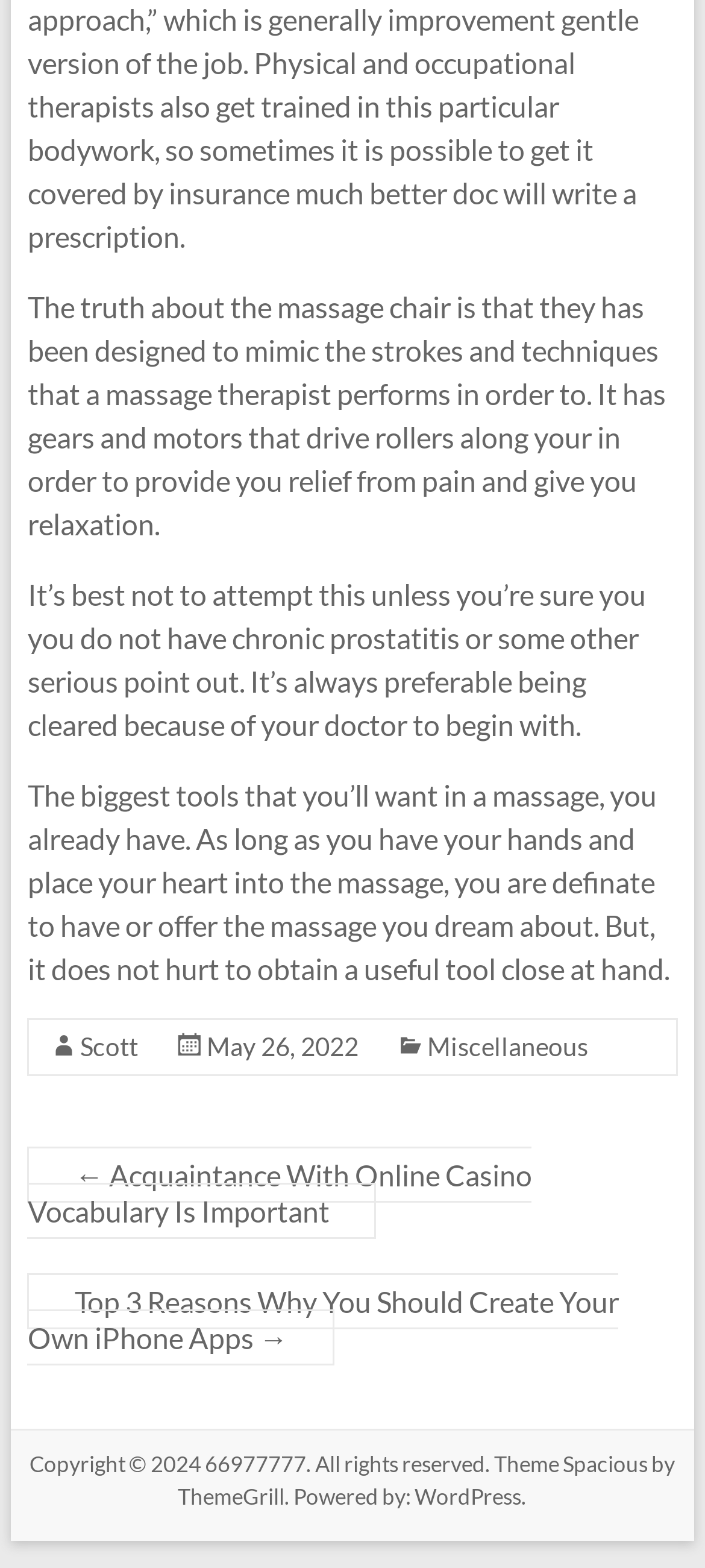Please identify the bounding box coordinates for the region that you need to click to follow this instruction: "Check the date of the article".

[0.293, 0.657, 0.508, 0.677]